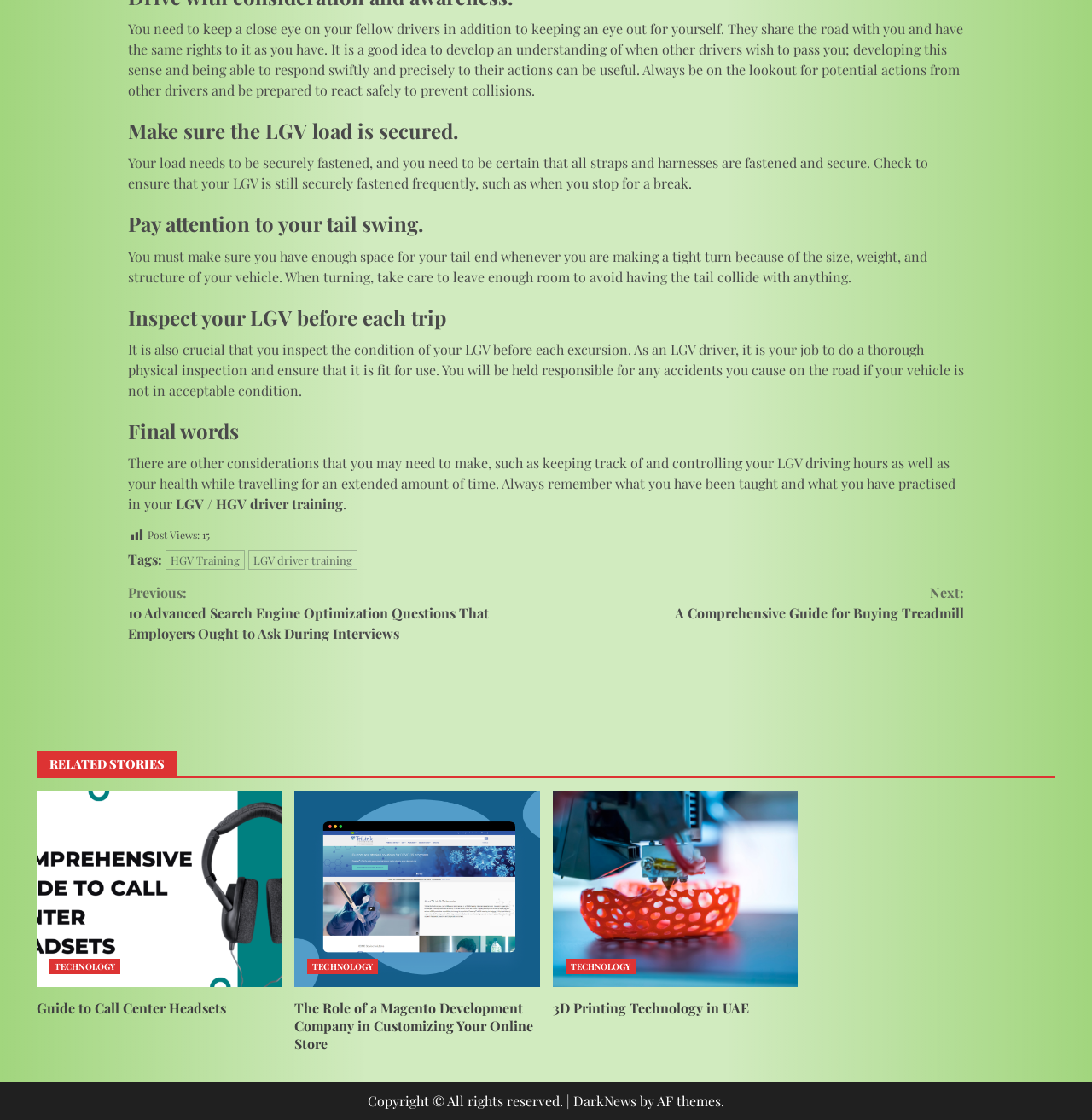Based on the description "HGV Training", find the bounding box of the specified UI element.

[0.151, 0.491, 0.224, 0.509]